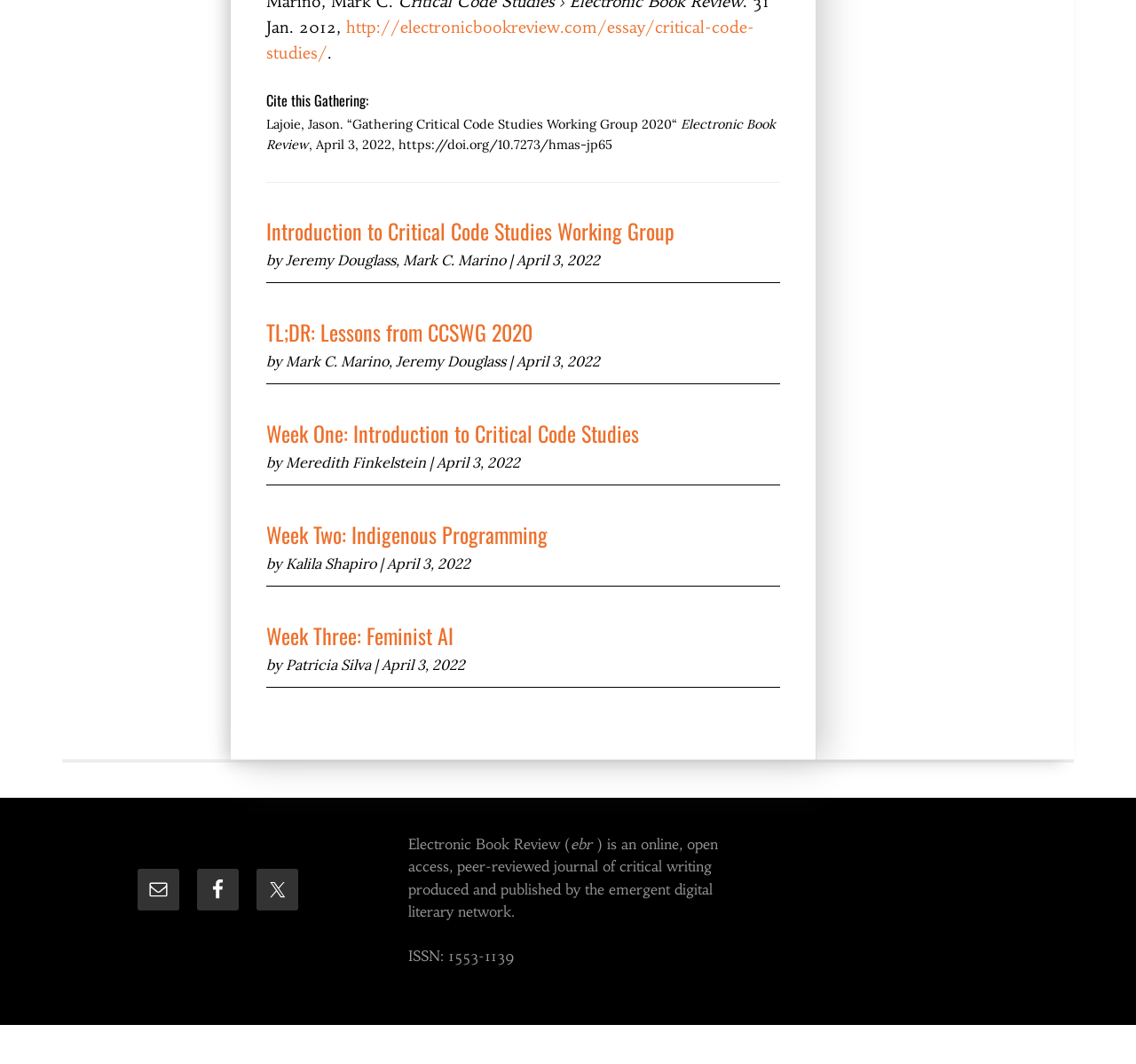Predict the bounding box of the UI element based on the description: "http://electronicbookreview.com/essay/critical-code-studies/". The coordinates should be four float numbers between 0 and 1, formatted as [left, top, right, bottom].

[0.234, 0.016, 0.664, 0.059]